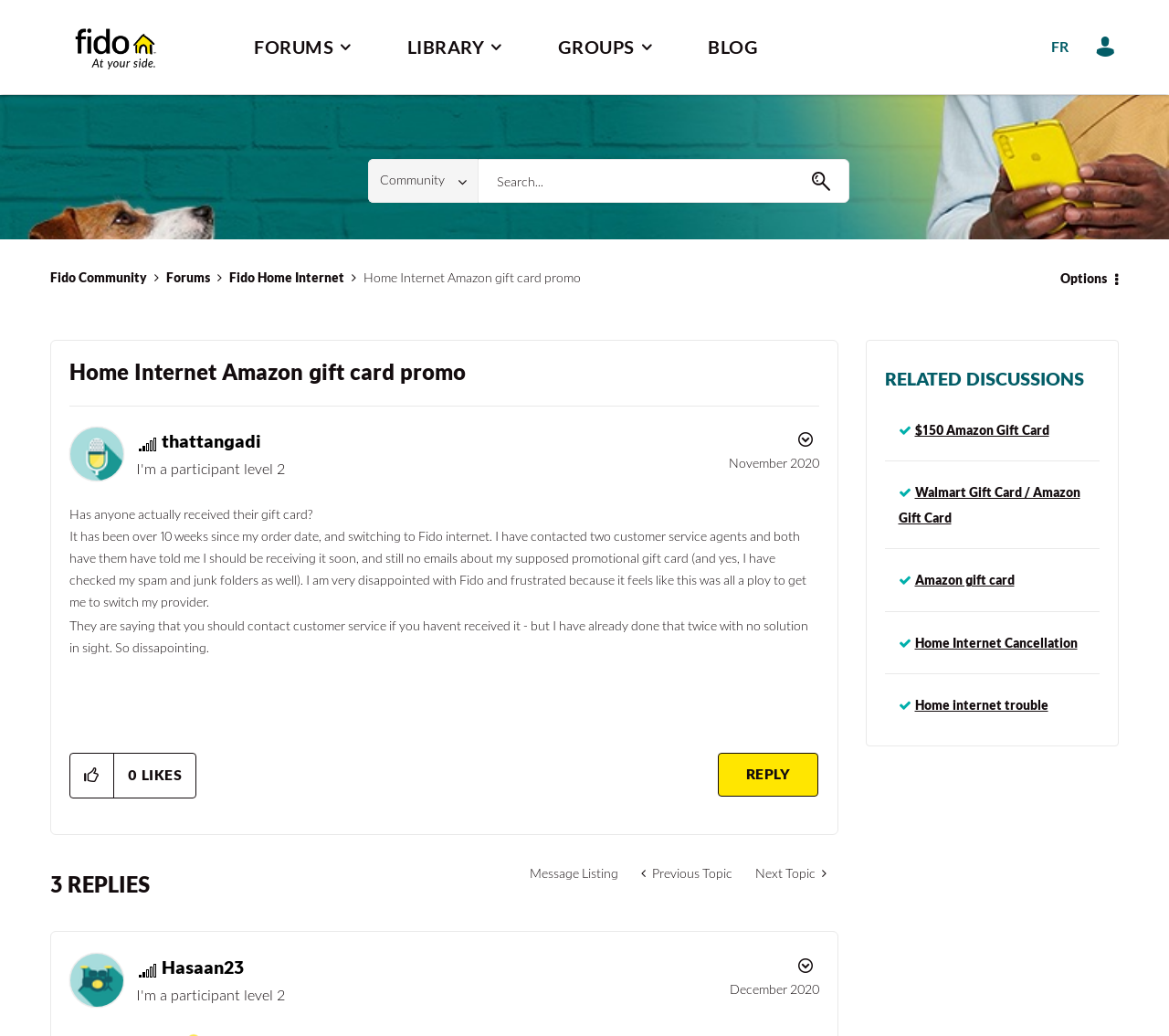Find the bounding box coordinates for the element that must be clicked to complete the instruction: "View related discussion $150 Amazon Gift Card". The coordinates should be four float numbers between 0 and 1, indicated as [left, top, right, bottom].

[0.782, 0.408, 0.897, 0.422]